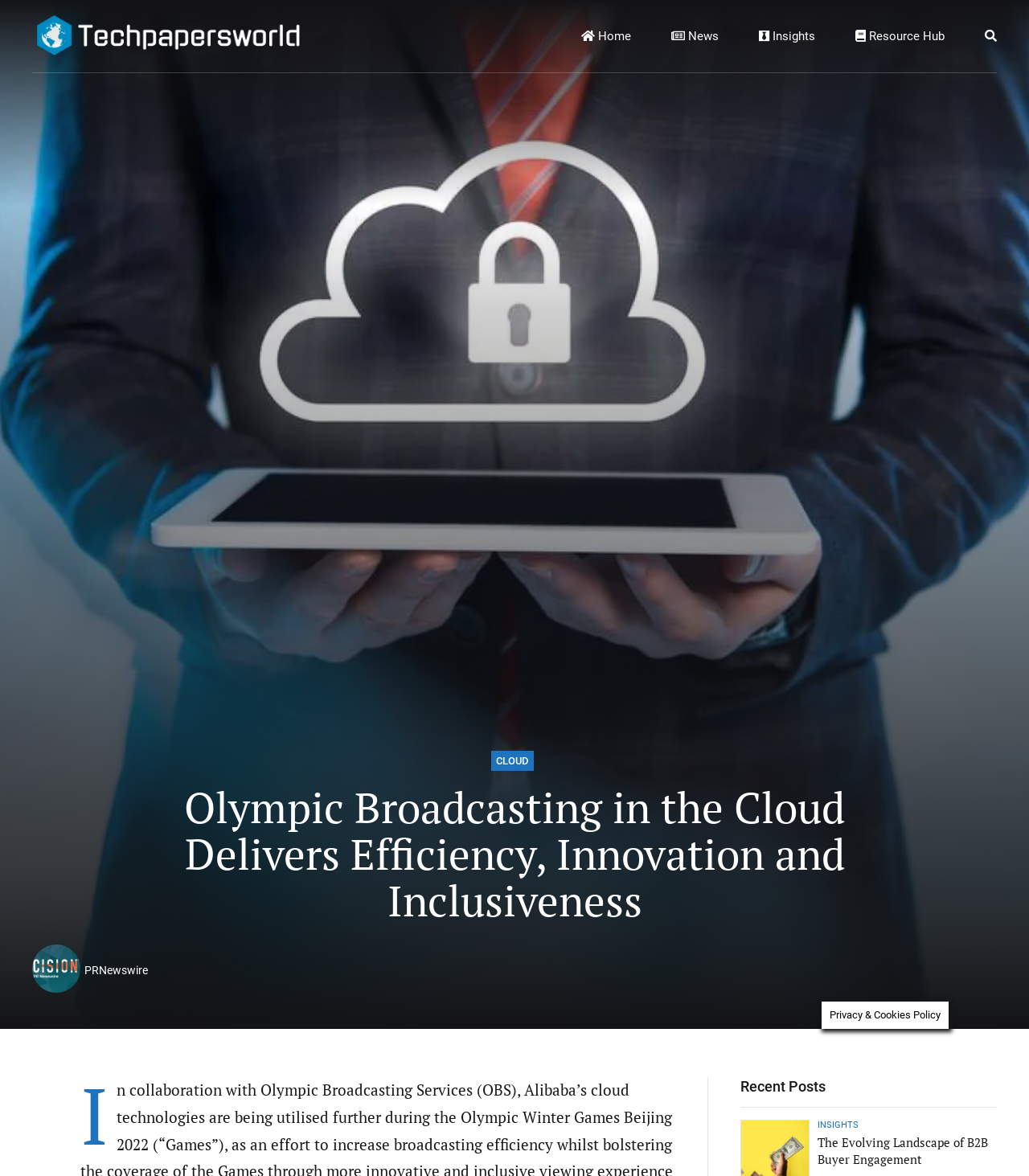What is the title of the first article on the webpage?
Kindly give a detailed and elaborate answer to the question.

I looked at the heading element under the 'HeaderAsNonLandmark' element, which contains the title of the first article. The title is 'CLOUD Olympic Broadcasting in the Cloud Delivers Efficiency, Innovation and Inclusiveness'.